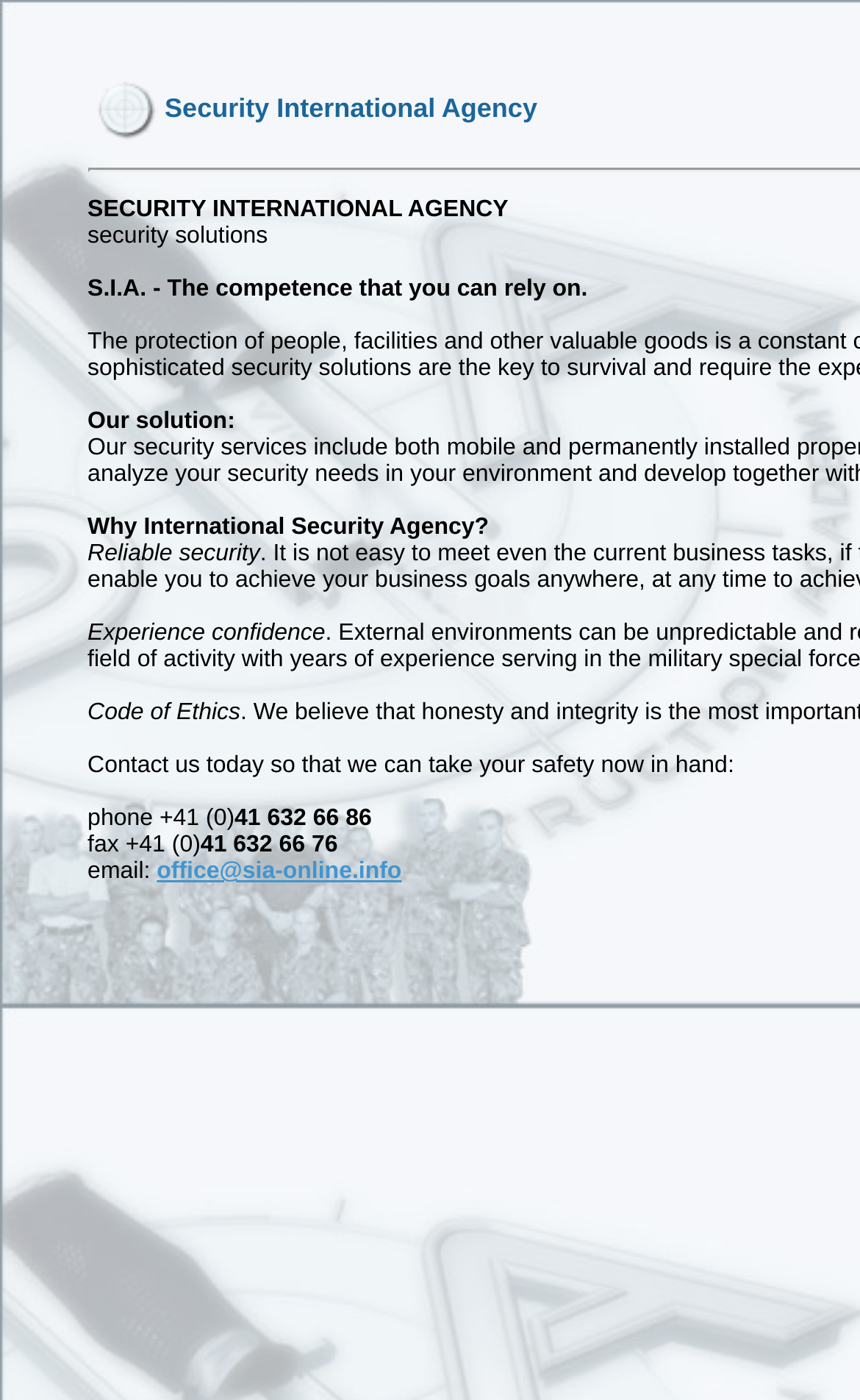Utilize the details in the image to thoroughly answer the following question: What is one of the reasons to choose the agency?

One of the reasons to choose the agency is mentioned in the StaticText element with the text 'Reliable security', which is one of the benefits listed on the webpage.